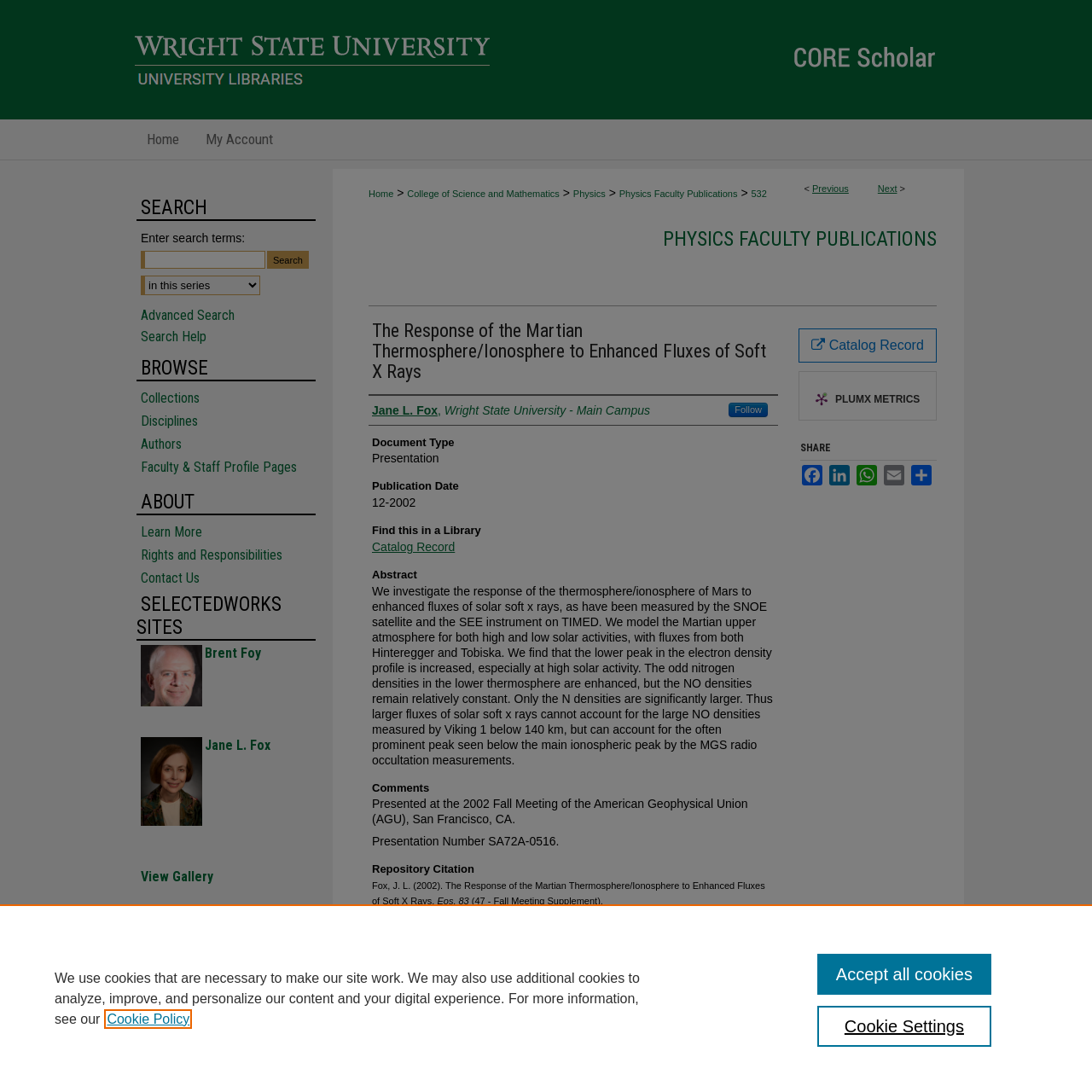Locate the bounding box coordinates of the item that should be clicked to fulfill the instruction: "Click the 'Menu' link".

[0.953, 0.0, 1.0, 0.039]